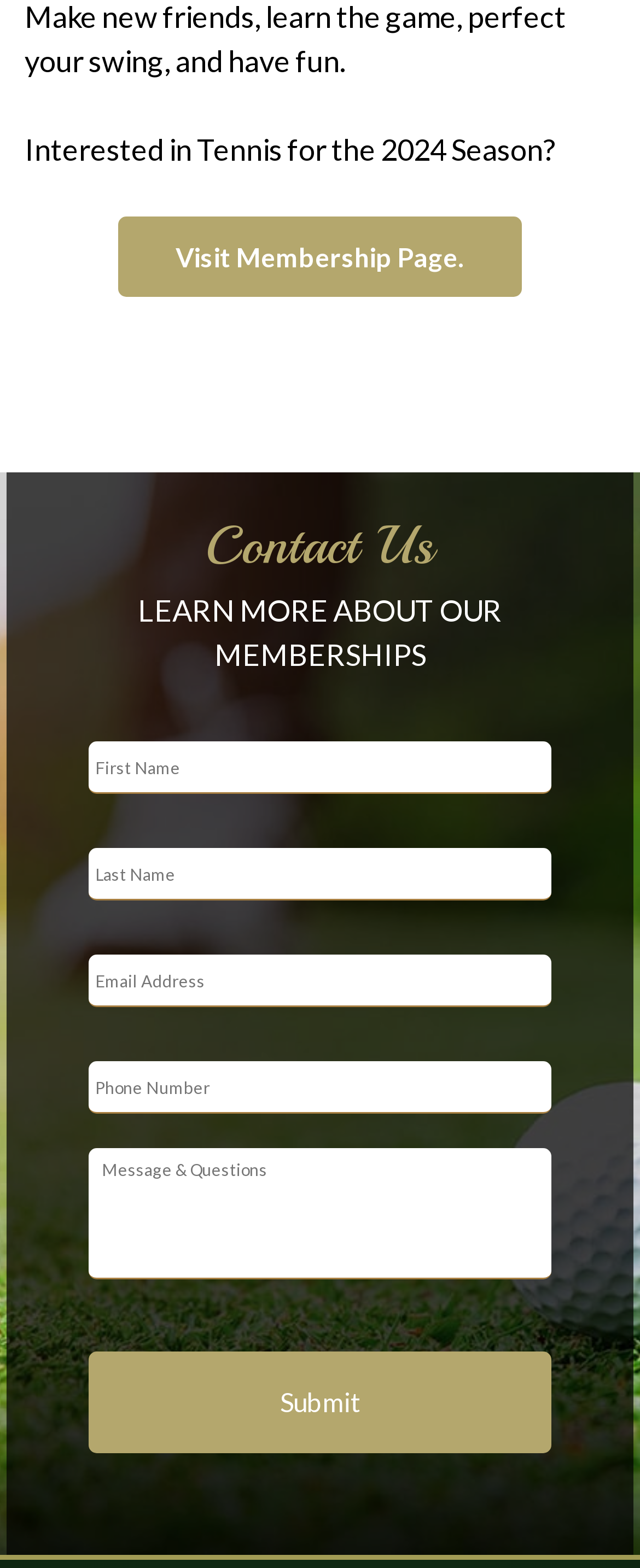Predict the bounding box of the UI element based on the description: "name="input_5" placeholder="Message & Questions"". The coordinates should be four float numbers between 0 and 1, formatted as [left, top, right, bottom].

[0.138, 0.732, 0.862, 0.816]